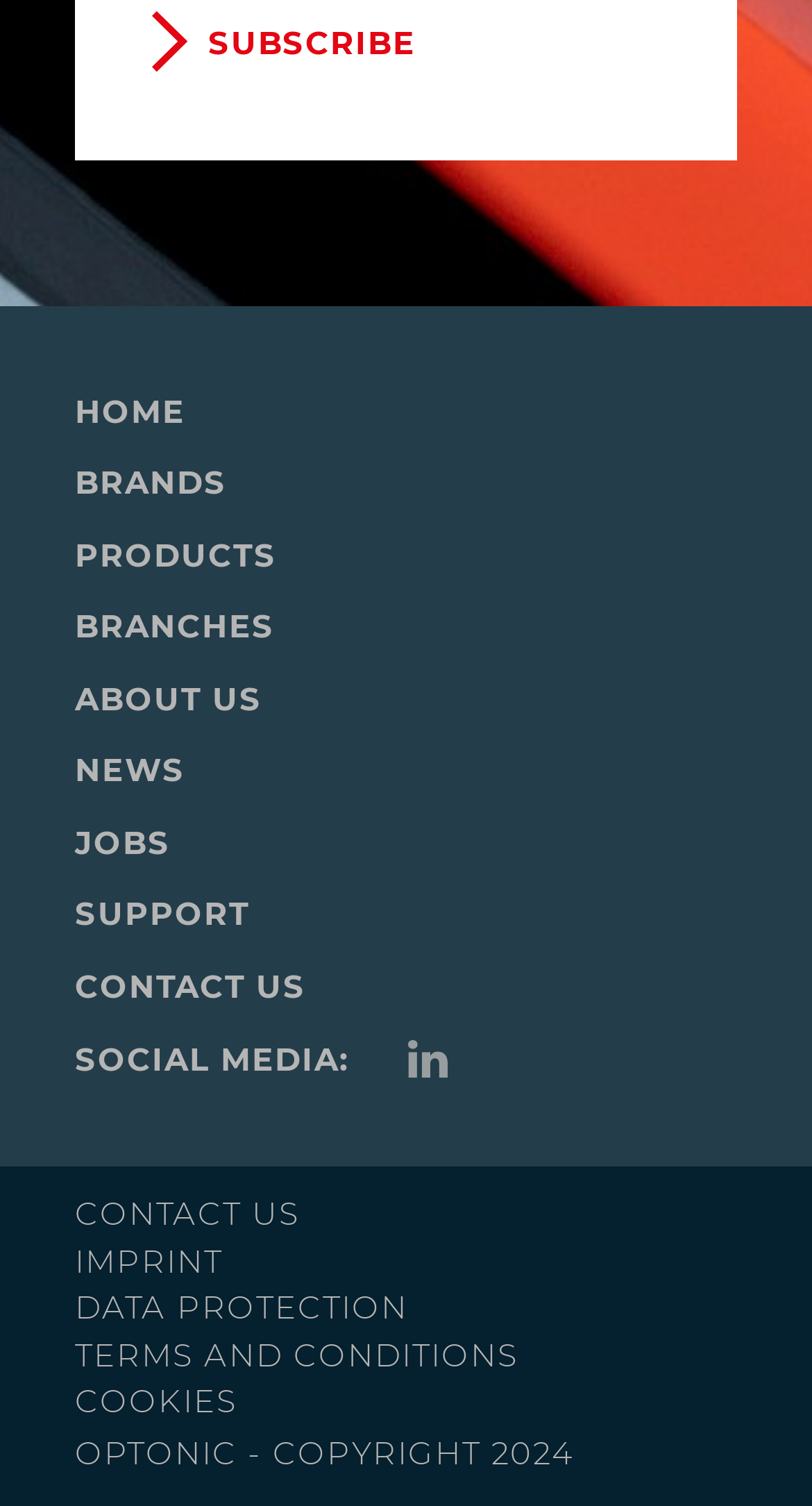What is the purpose of the button with the icon?
Using the visual information, answer the question in a single word or phrase.

SUBSCRIBE